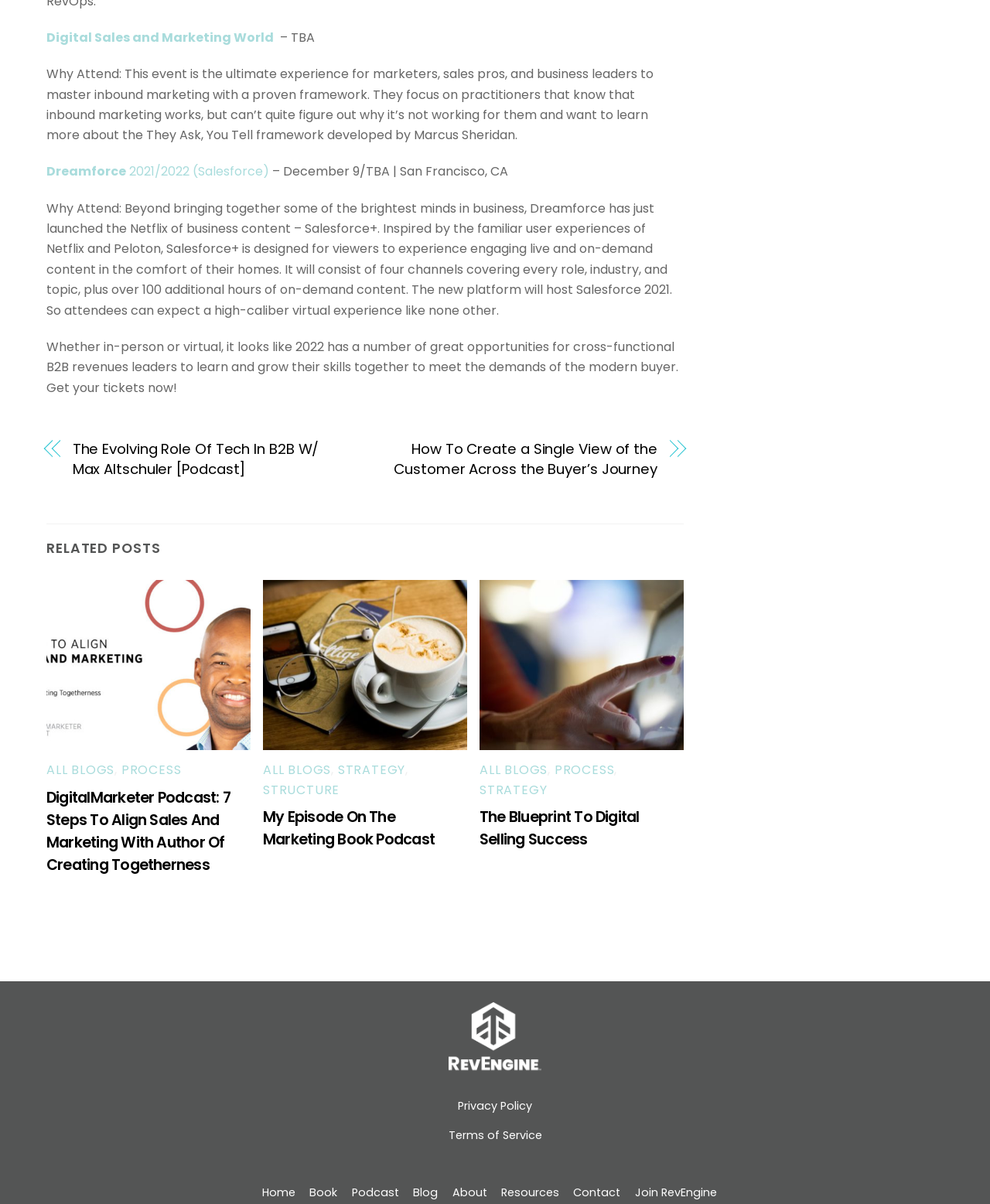Please answer the following query using a single word or phrase: 
What is the topic of the podcast episode mentioned in the middle of the page?

Aligning sales and marketing